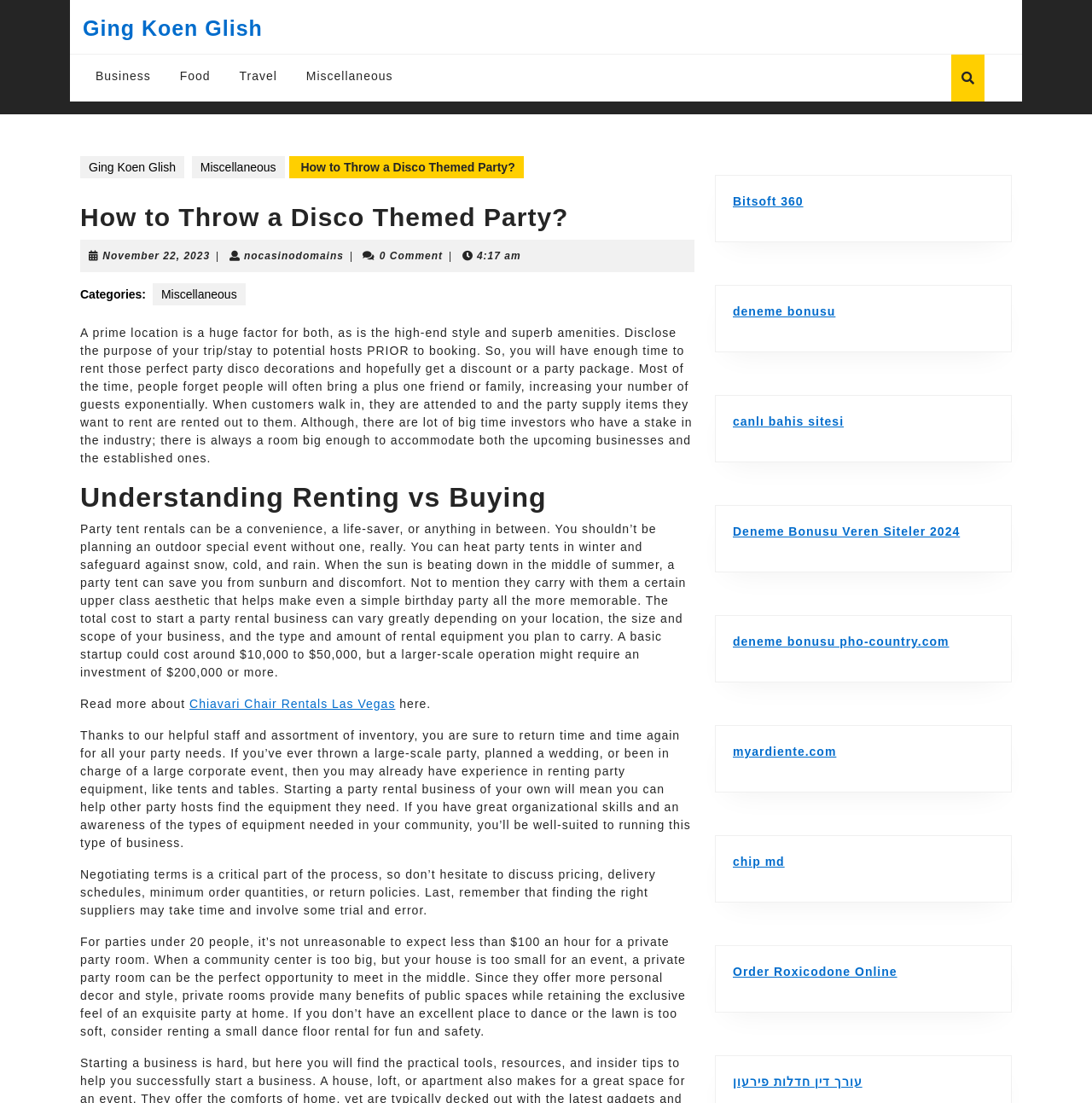Using the provided element description: "Ging Koen Glish", determine the bounding box coordinates of the corresponding UI element in the screenshot.

[0.076, 0.015, 0.241, 0.036]